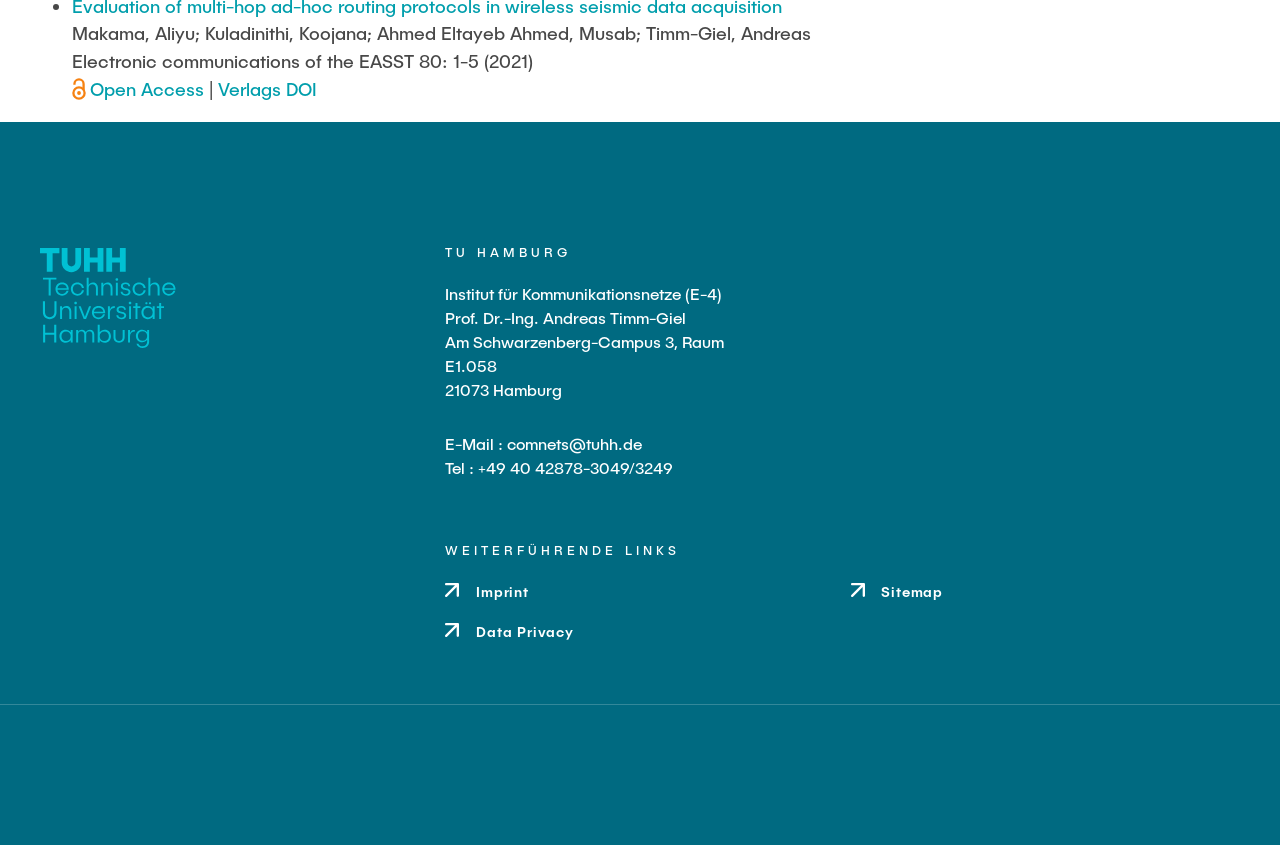What is the institution of Prof. Dr.-Ing. Andreas Timm-Giel?
Using the visual information, respond with a single word or phrase.

TU HAMBURG